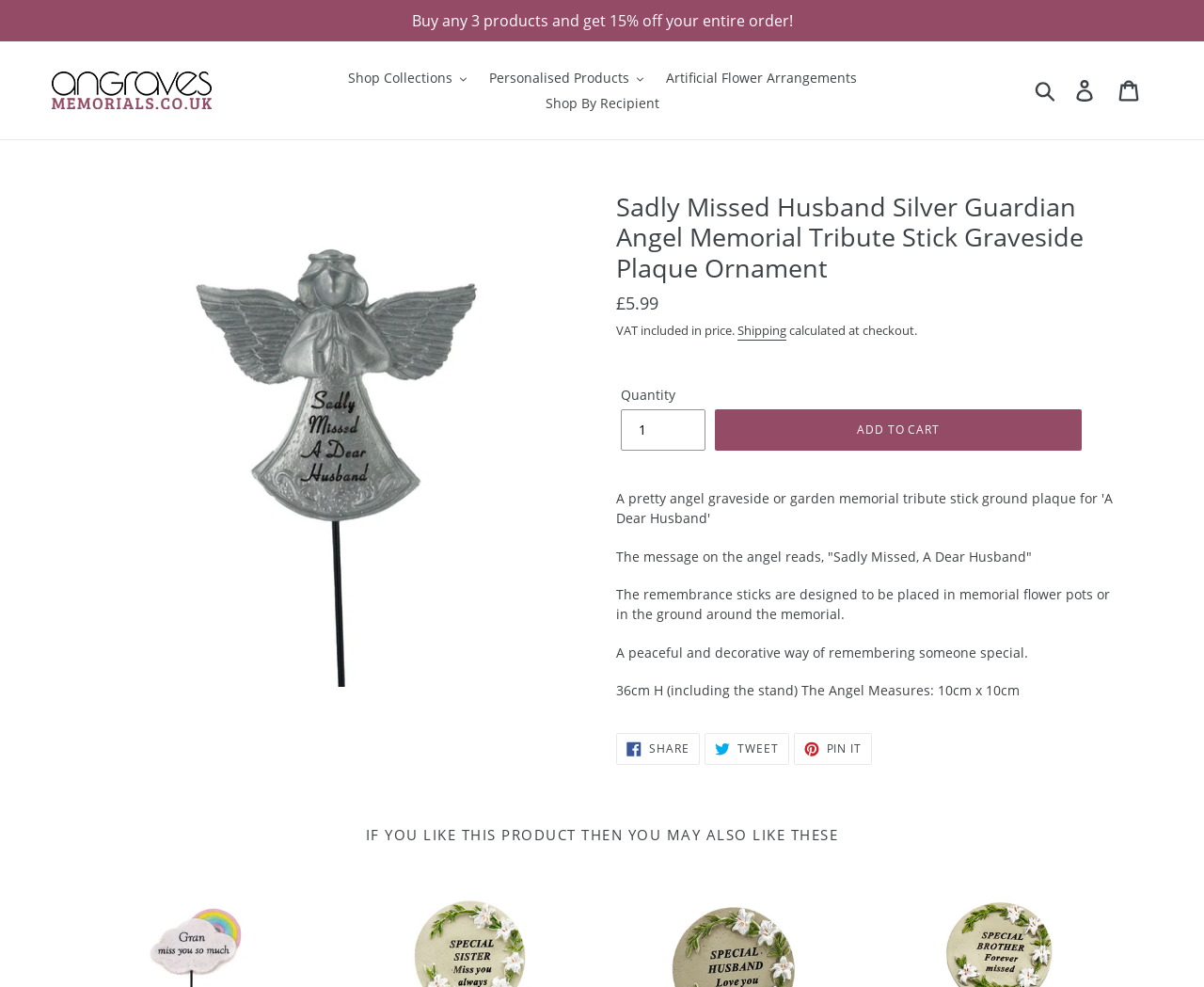Locate the bounding box coordinates of the area you need to click to fulfill this instruction: 'View your cart'. The coordinates must be in the form of four float numbers ranging from 0 to 1: [left, top, right, bottom].

[0.92, 0.071, 0.957, 0.112]